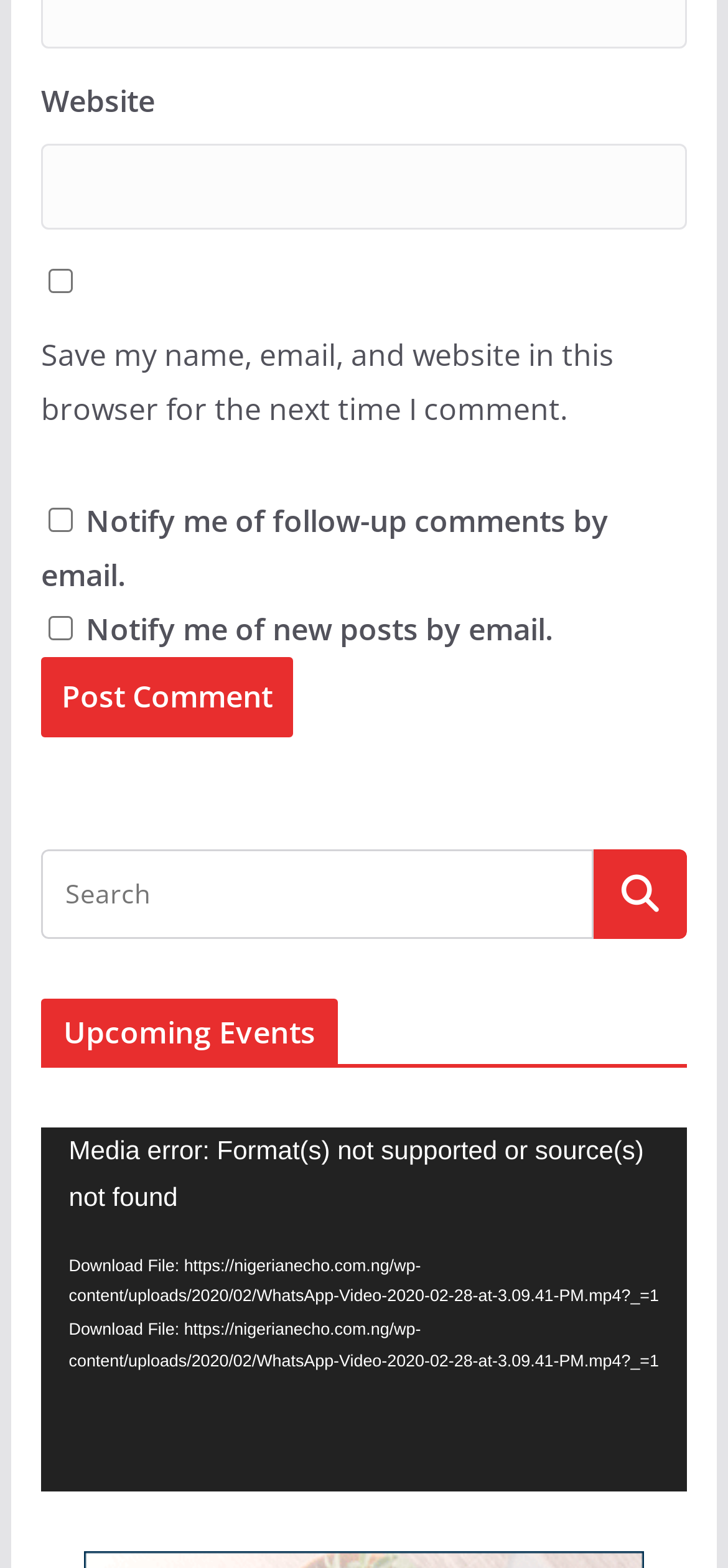What is the purpose of the checkbox 'Save my name, email, and website in this browser for the next time I comment.'?
Please answer the question with a detailed response using the information from the screenshot.

The checkbox 'Save my name, email, and website in this browser for the next time I comment.' is located below the textbox for entering website information, suggesting that it is related to saving user information for future comments. Its purpose is to allow users to save their name, email, and website in the browser for the next time they comment, making it easier to fill out the comment form.